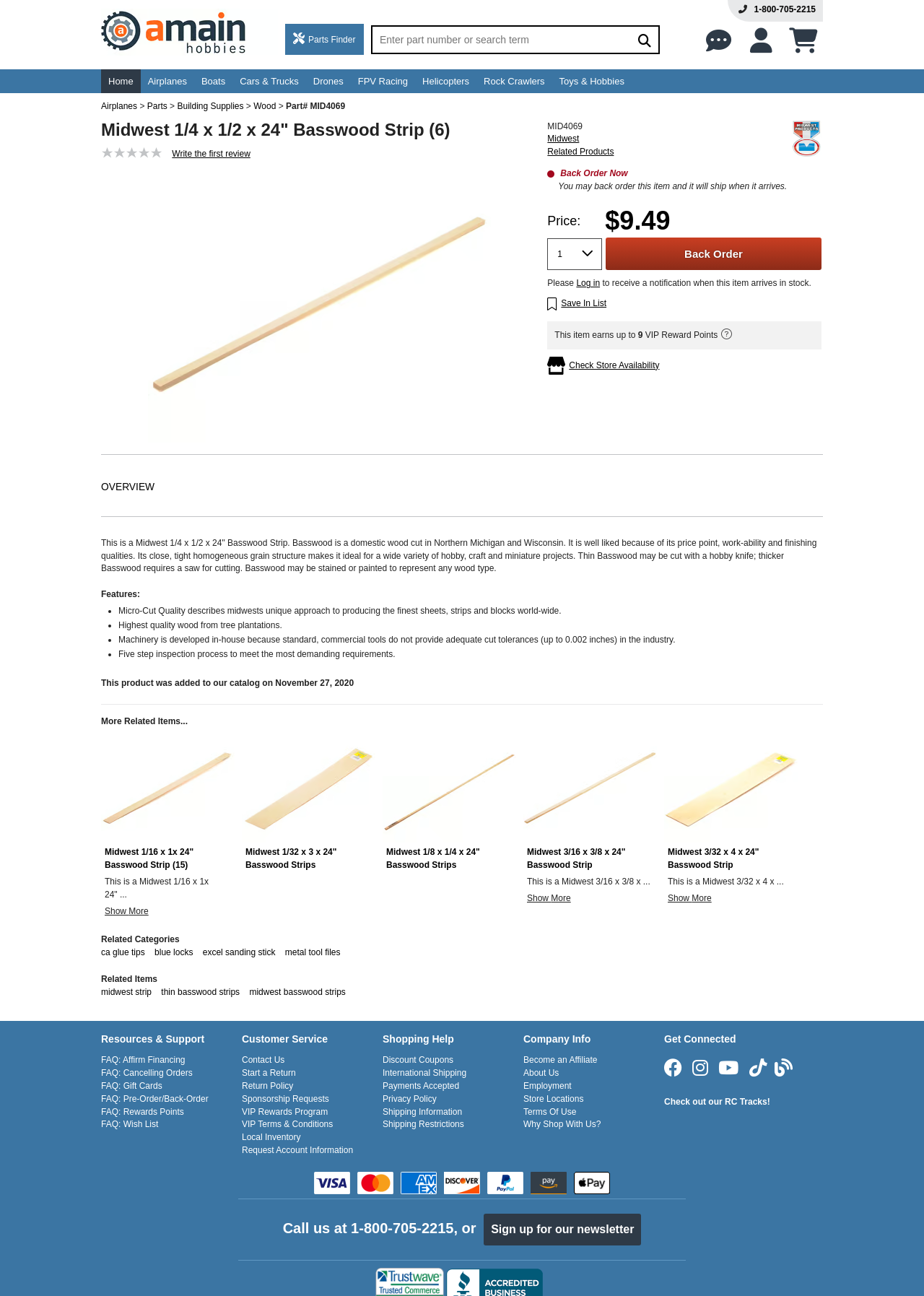Given the element description: "Overview", predict the bounding box coordinates of the UI element it refers to, using four float numbers between 0 and 1, i.e., [left, top, right, bottom].

[0.109, 0.371, 0.167, 0.38]